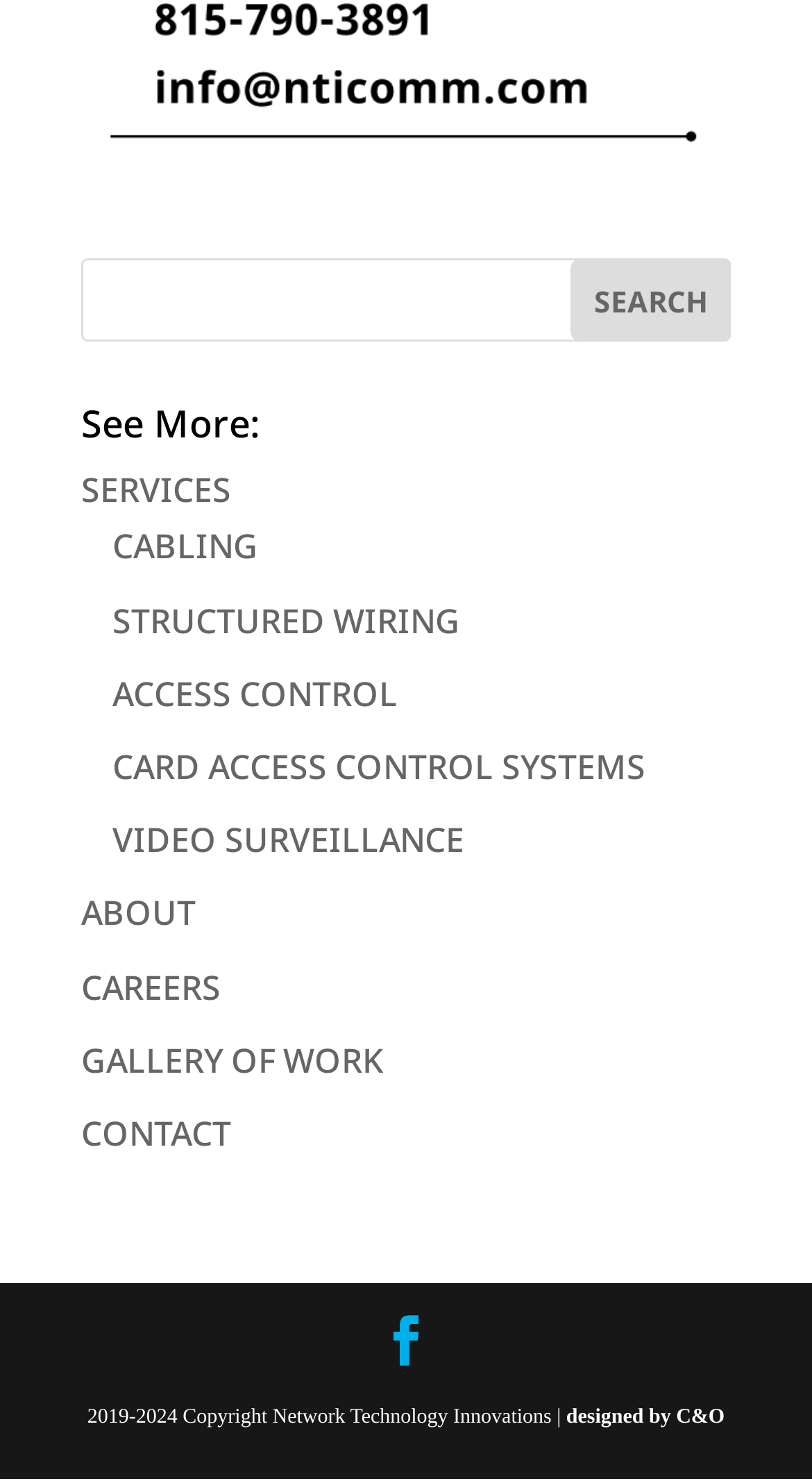Find the bounding box coordinates of the clickable region needed to perform the following instruction: "Go to ABOUT page". The coordinates should be provided as four float numbers between 0 and 1, i.e., [left, top, right, bottom].

[0.1, 0.601, 0.241, 0.632]